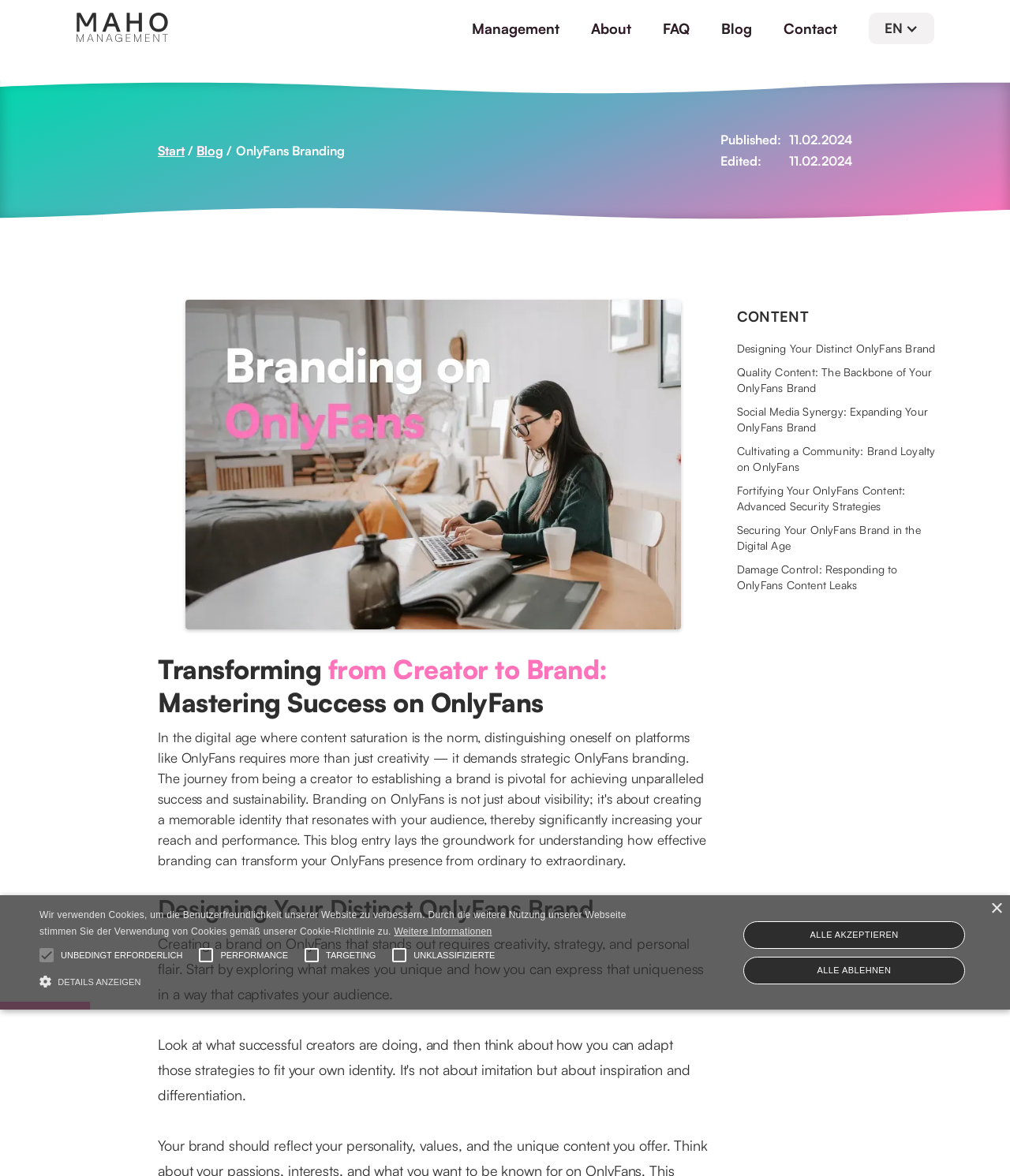Respond with a single word or phrase:
How many buttons are in the cookie notification?

4